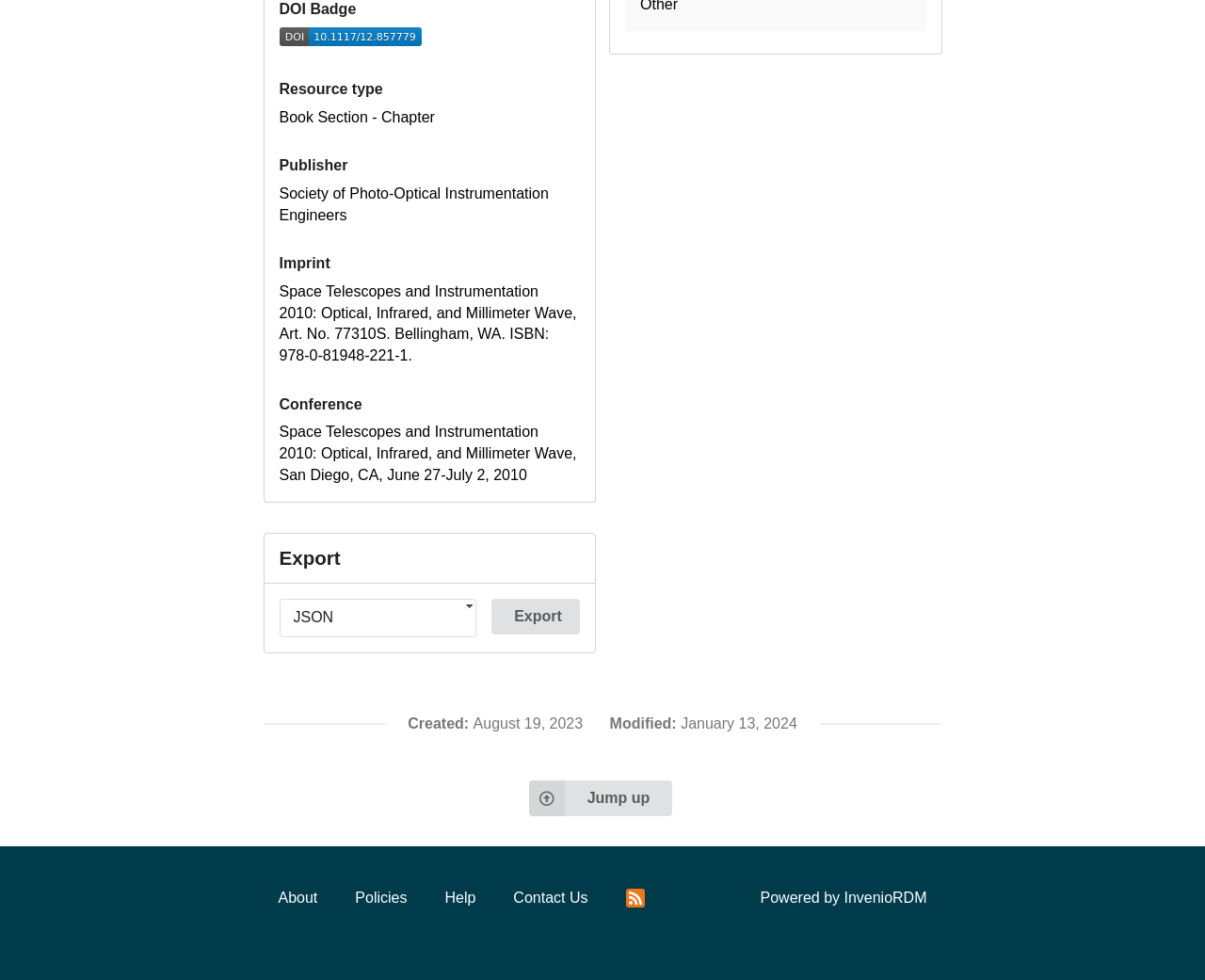Using the provided element description, identify the bounding box coordinates as (top-left x, top-left y, bottom-right x, bottom-right y). Ensure all values are between 0 and 1. Description: parent_node: About

[0.507, 0.894, 0.546, 0.939]